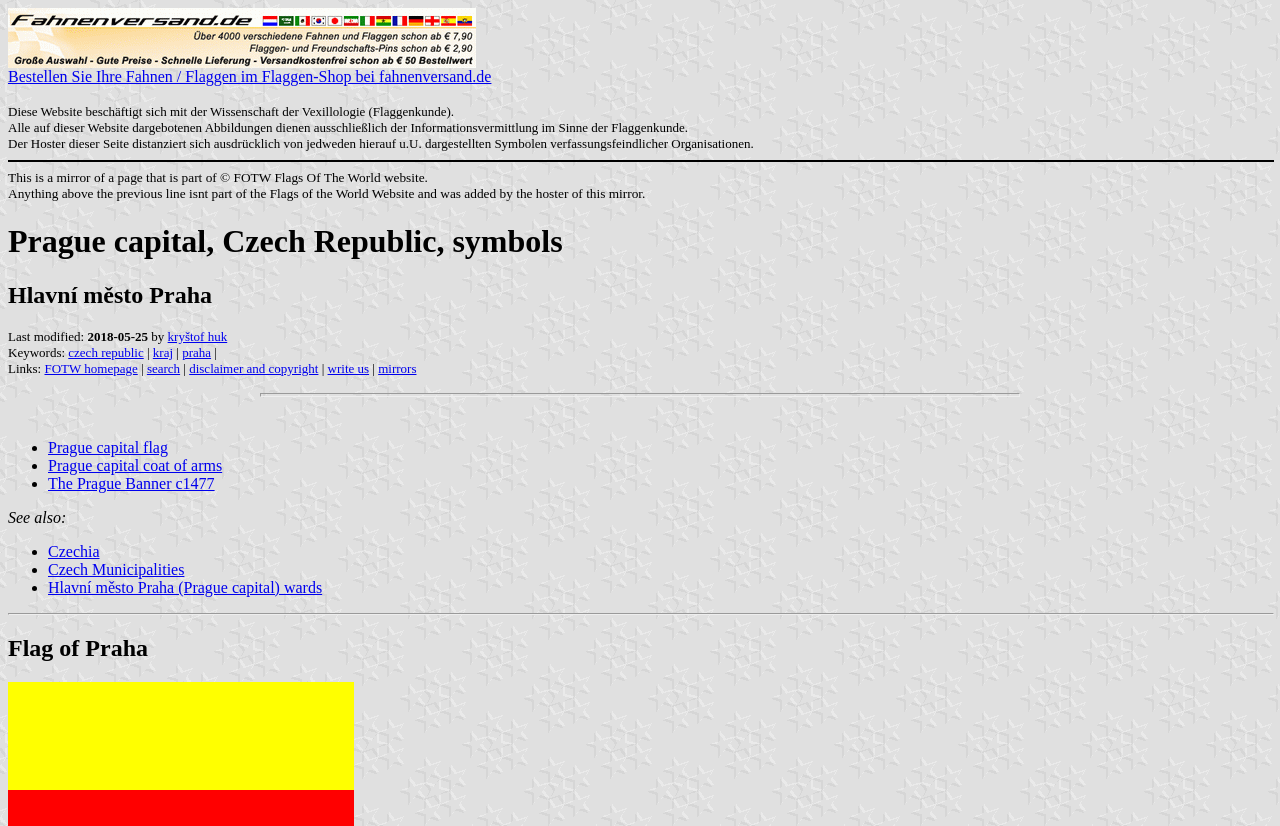Determine the main text heading of the webpage and provide its content.

Prague capital, Czech Republic, symbols